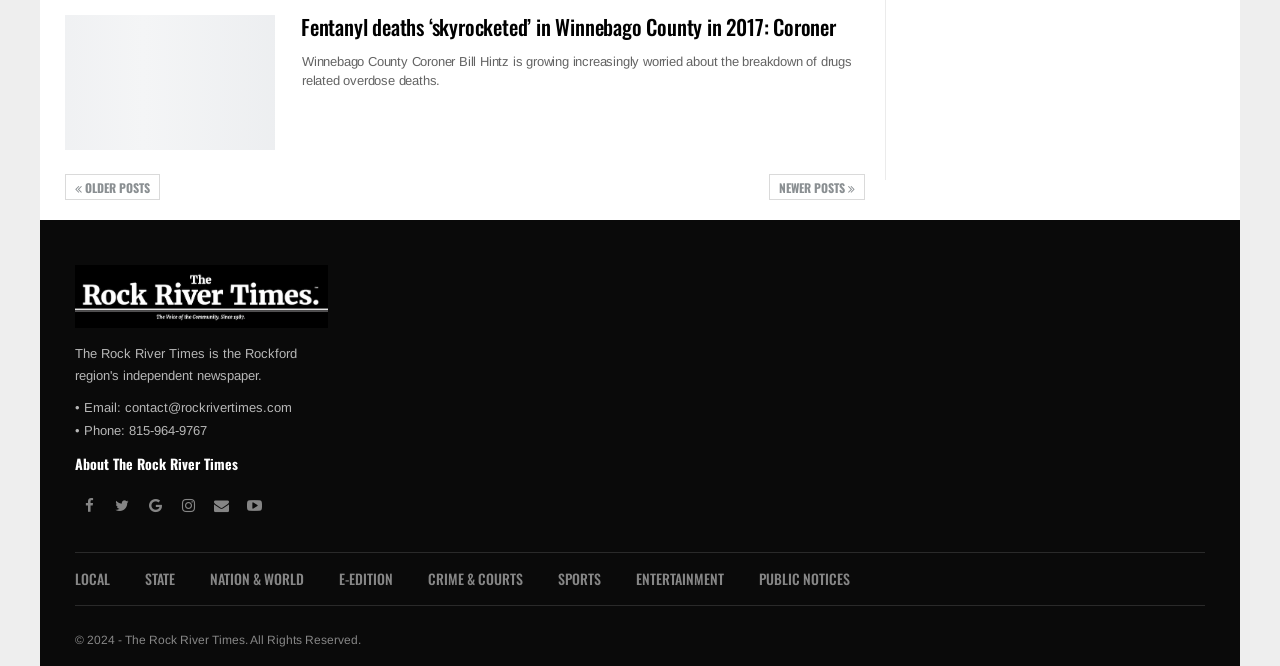Please find the bounding box coordinates of the element's region to be clicked to carry out this instruction: "Go to older posts".

[0.051, 0.261, 0.125, 0.3]